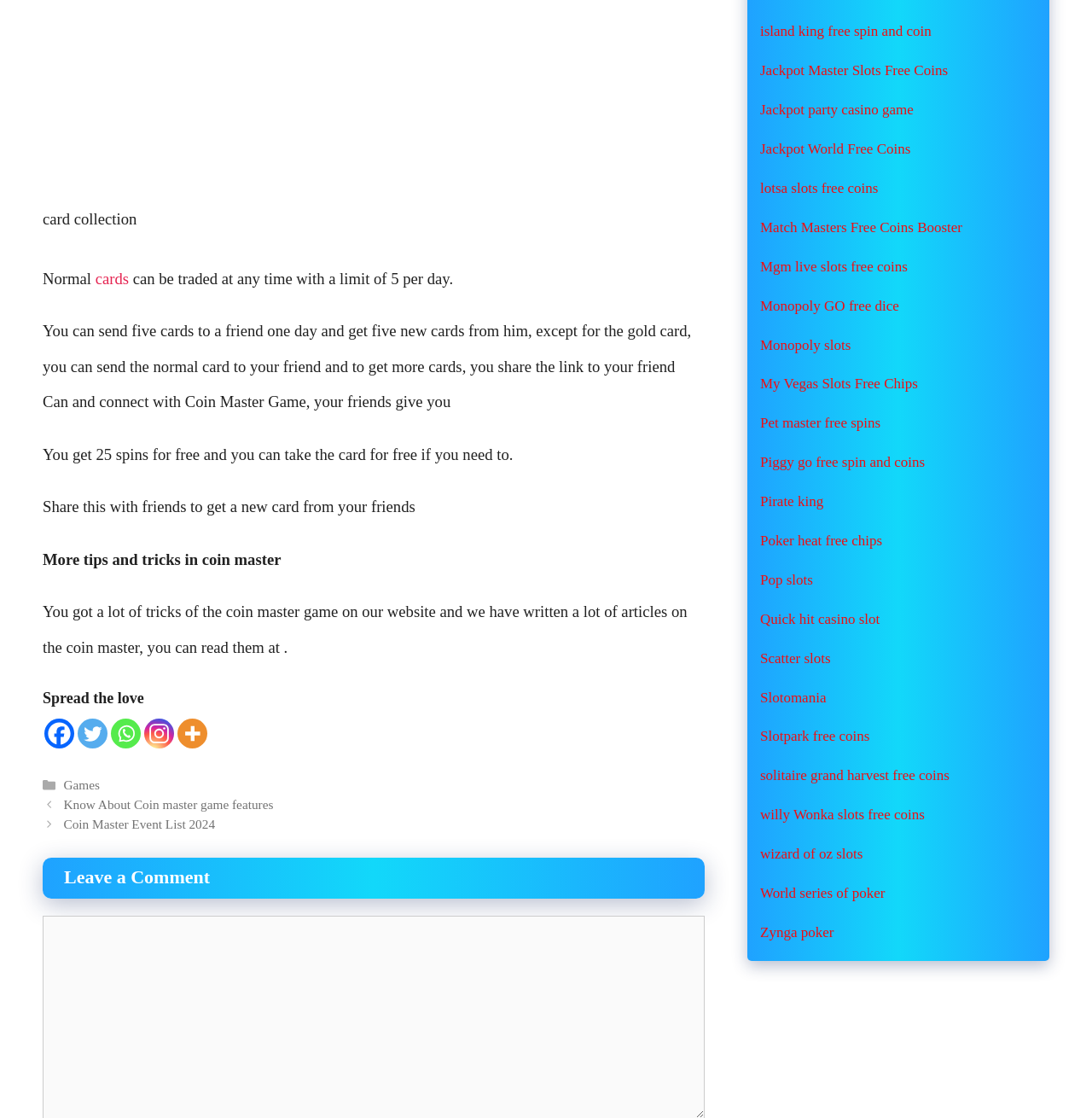Give a one-word or short phrase answer to this question: 
What is the purpose of sharing the link with friends?

Get a new card